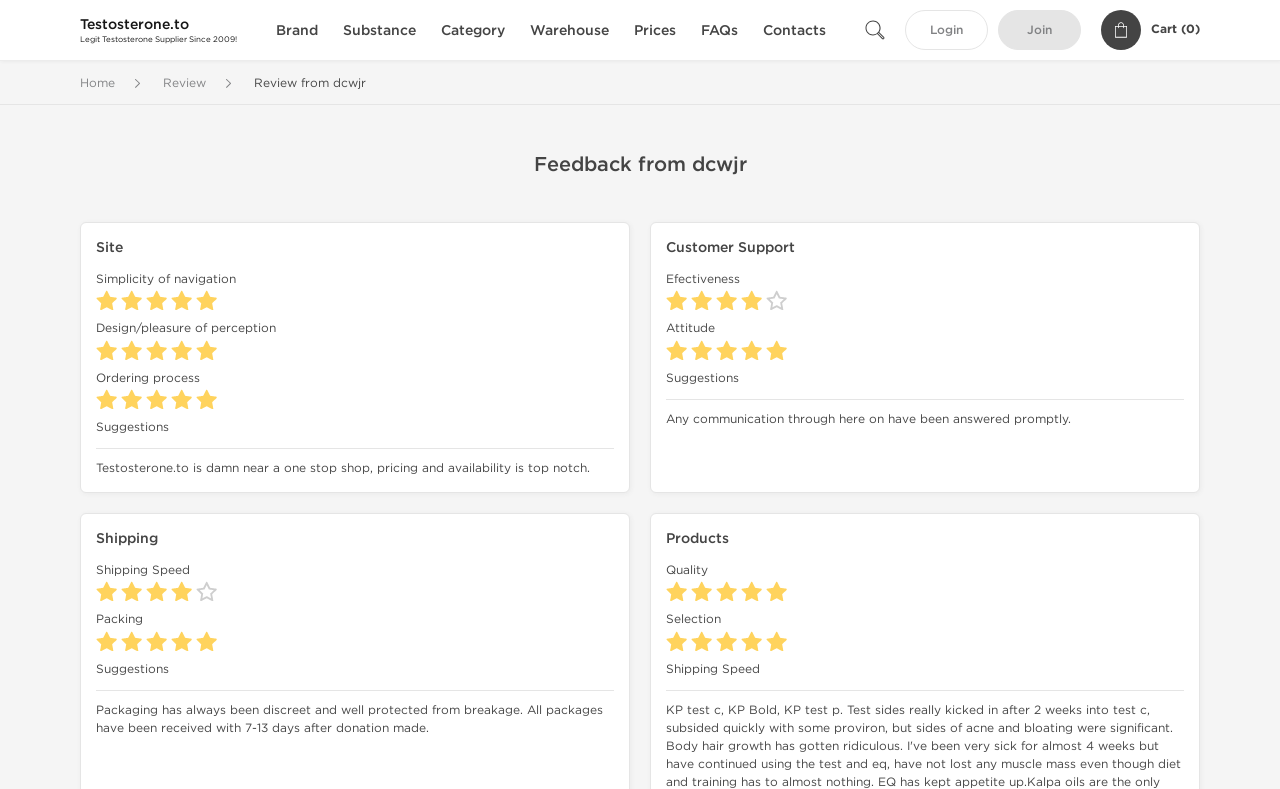How long does shipping typically take?
Answer the question with a single word or phrase derived from the image.

7-13 days